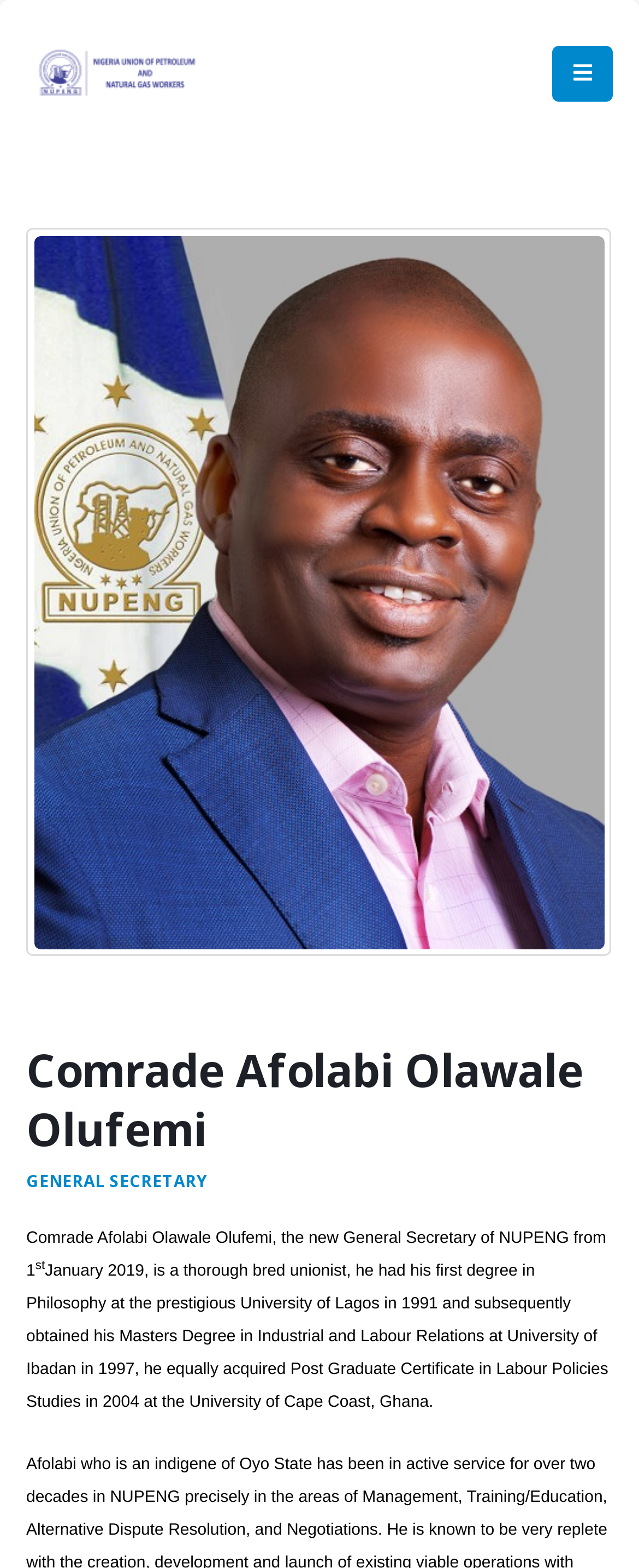What is the name of the university where Comrade Afolabi Olawale Olufemi acquired Post Graduate Certificate?
Please answer the question with a detailed and comprehensive explanation.

I found the answer by reading the text in the StaticText element, which mentions that Comrade Afolabi Olawale Olufemi 'equally acquired Post Graduate Certificate in Labour Policies Studies in 2004 at the University of Cape Coast, Ghana'.